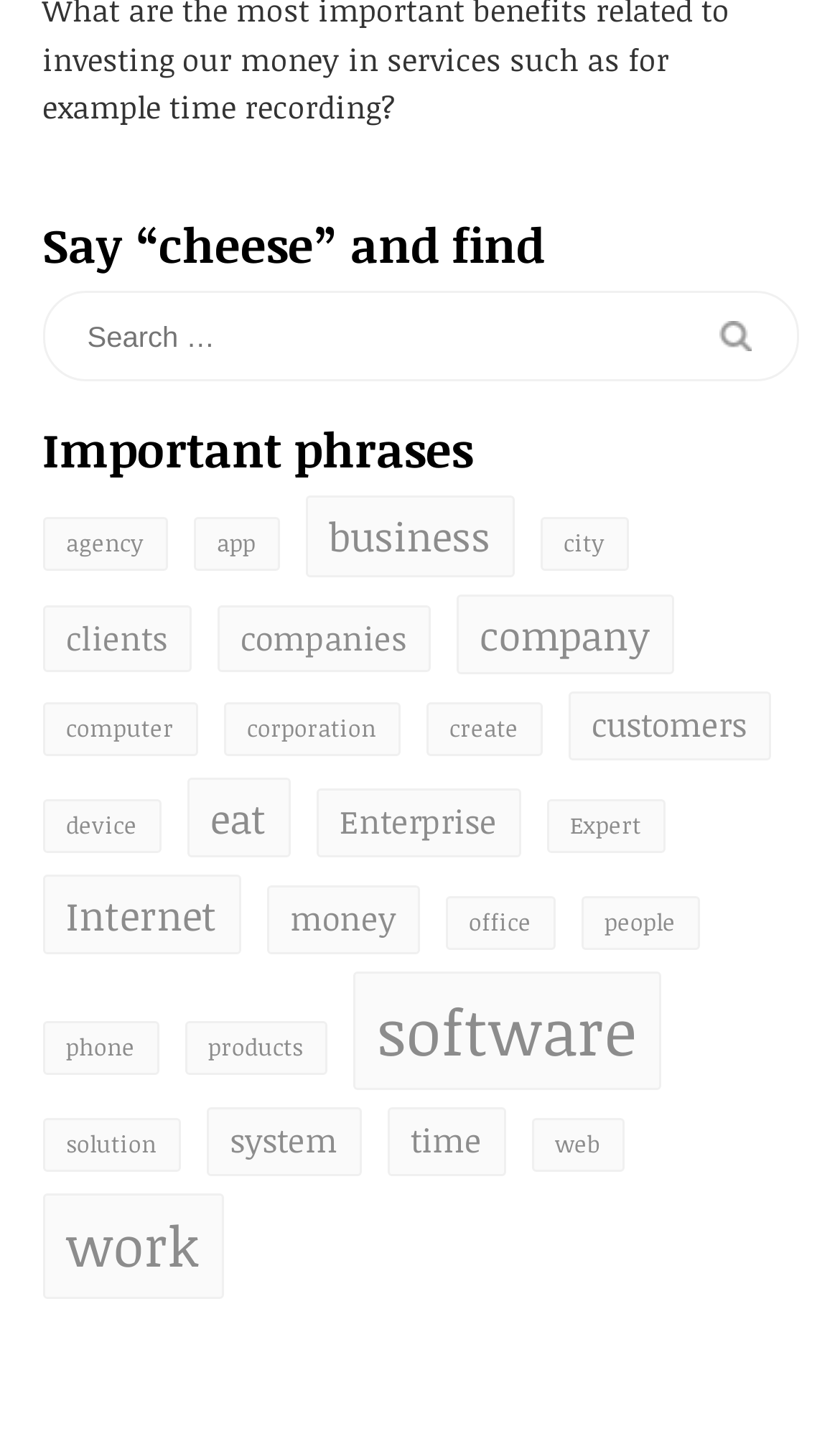Can you identify the bounding box coordinates of the clickable region needed to carry out this instruction: 'Learn about 'work' phrases'? The coordinates should be four float numbers within the range of 0 to 1, stated as [left, top, right, bottom].

[0.05, 0.826, 0.265, 0.899]